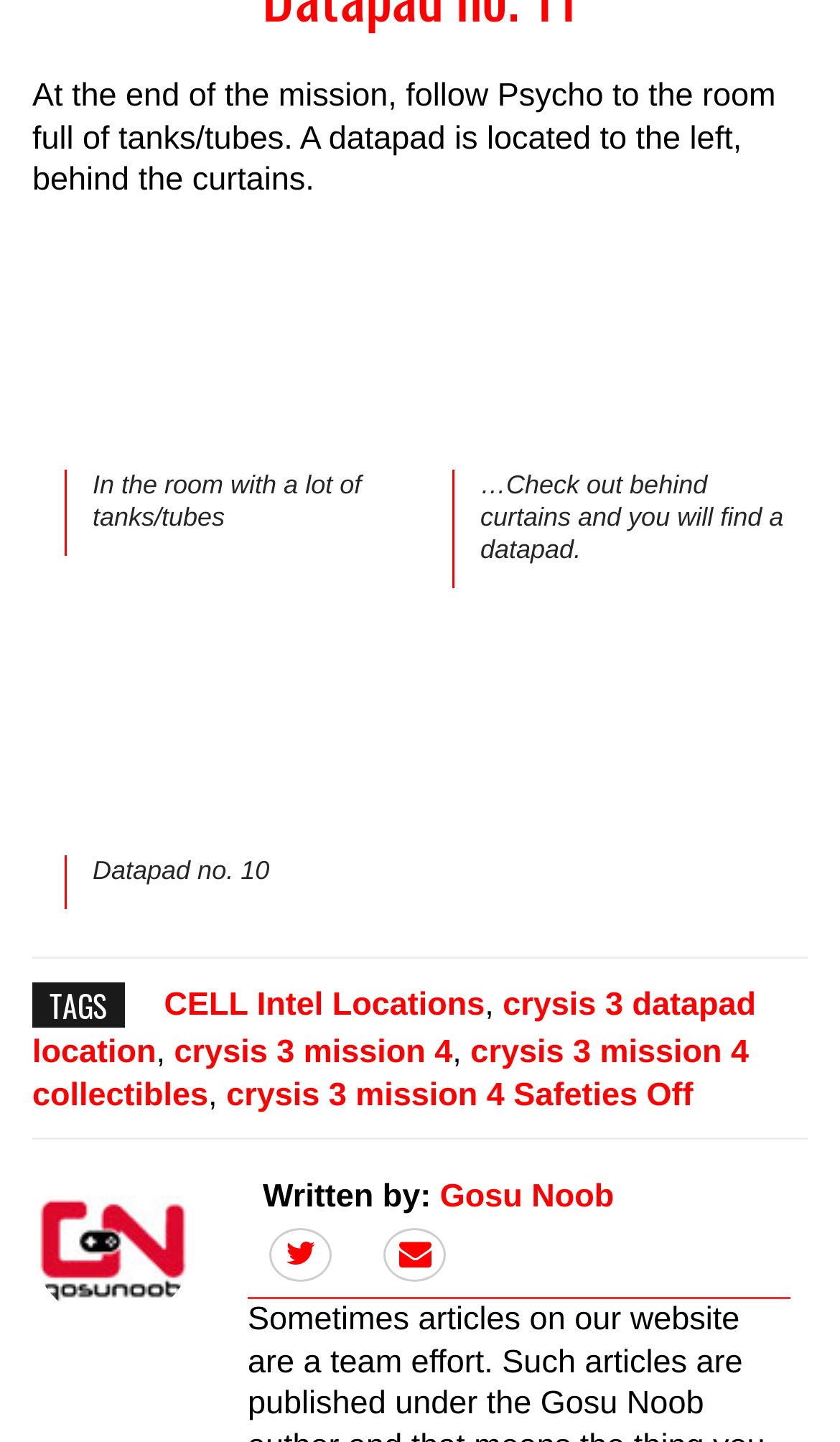Identify the bounding box coordinates for the region to click in order to carry out this instruction: "Read the article written by Gosu Noob". Provide the coordinates using four float numbers between 0 and 1, formatted as [left, top, right, bottom].

[0.524, 0.817, 0.731, 0.843]